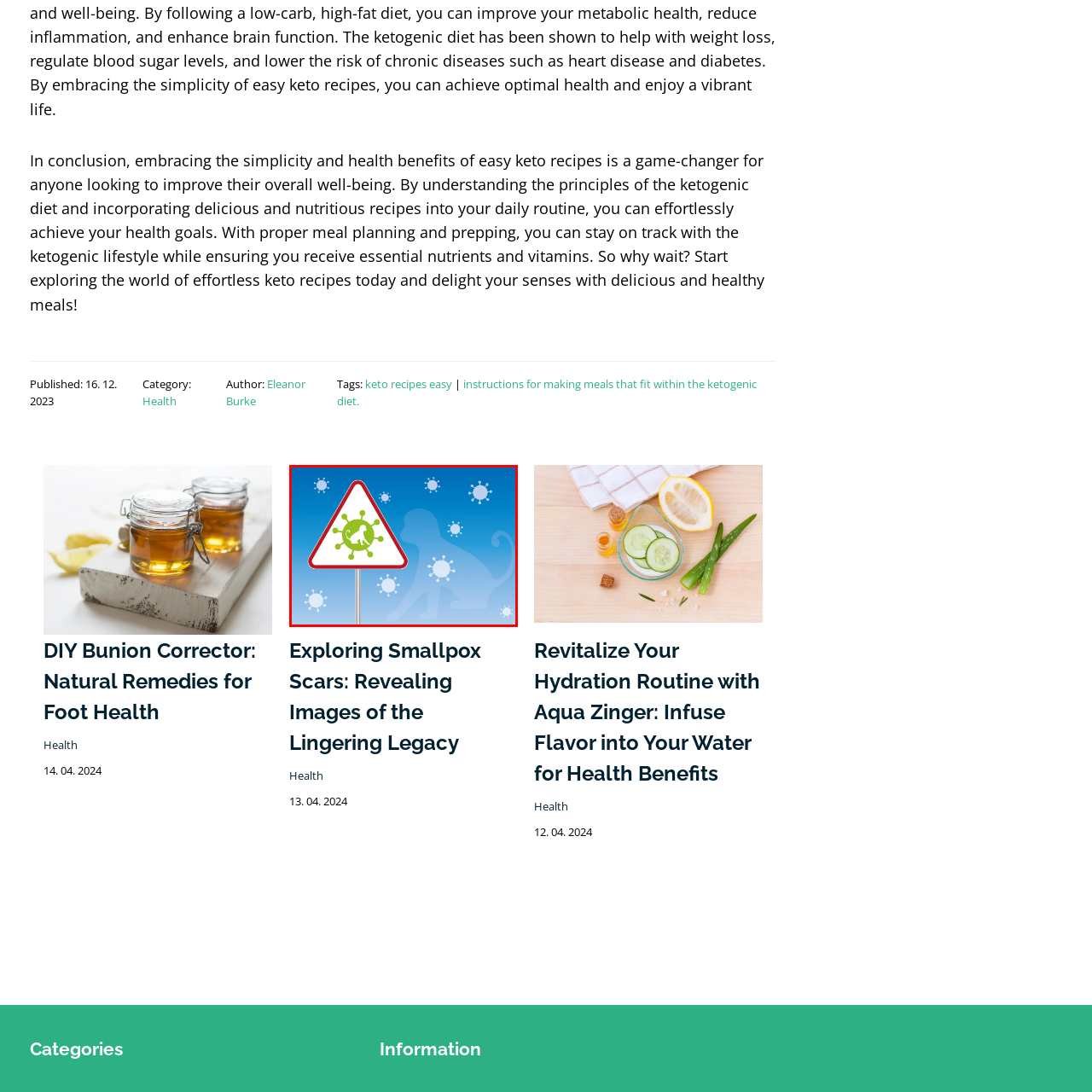Study the image enclosed in red and provide a single-word or short-phrase answer: What is the purpose of the visual?

To alert about health risks